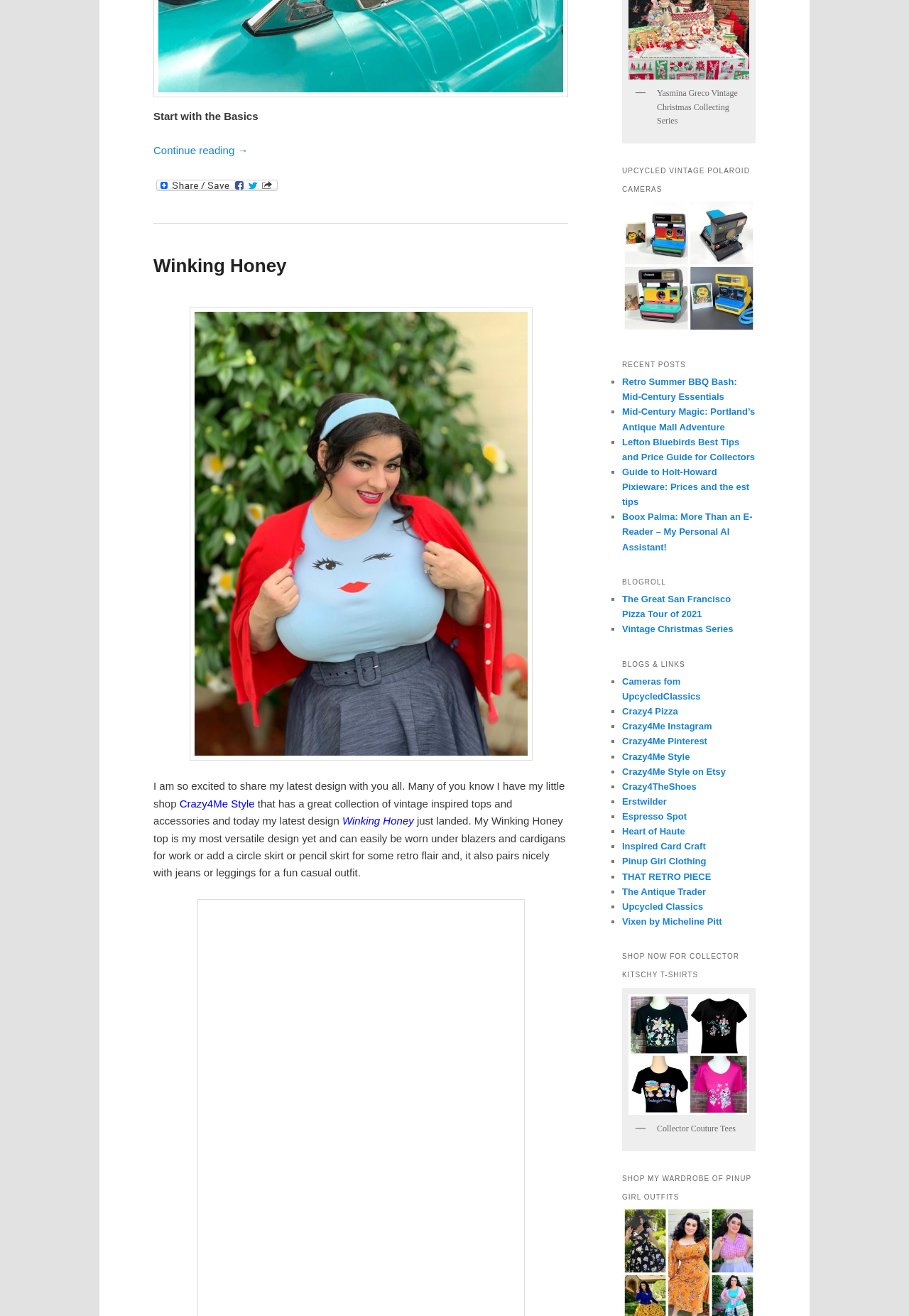Indicate the bounding box coordinates of the clickable region to achieve the following instruction: "Read 'Retro Summer BBQ Bash: Mid-Century Essentials'."

[0.684, 0.286, 0.811, 0.306]